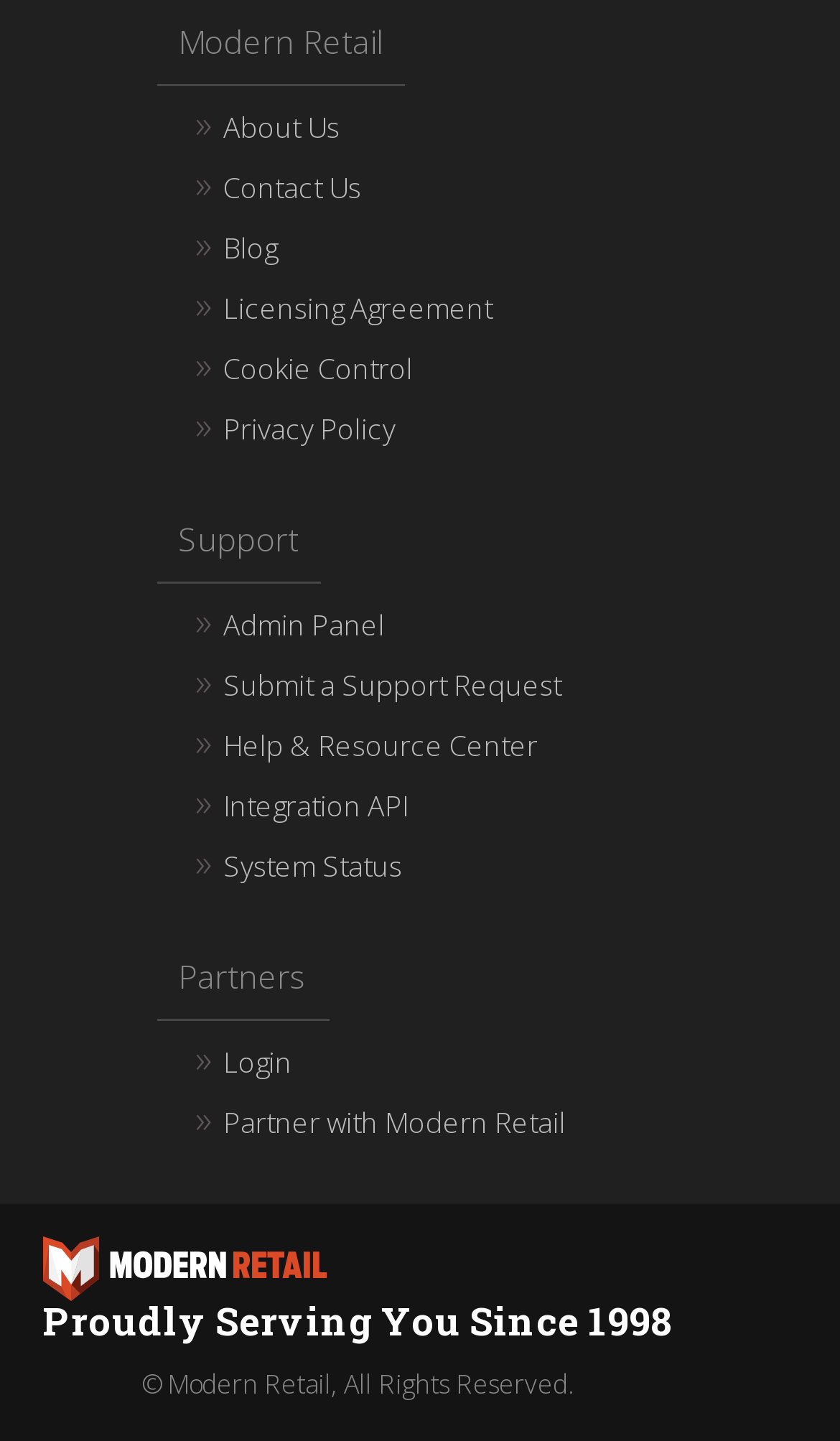Can you find the bounding box coordinates for the element that needs to be clicked to execute this instruction: "Read the article about the Wednesday Outlook"? The coordinates should be given as four float numbers between 0 and 1, i.e., [left, top, right, bottom].

None